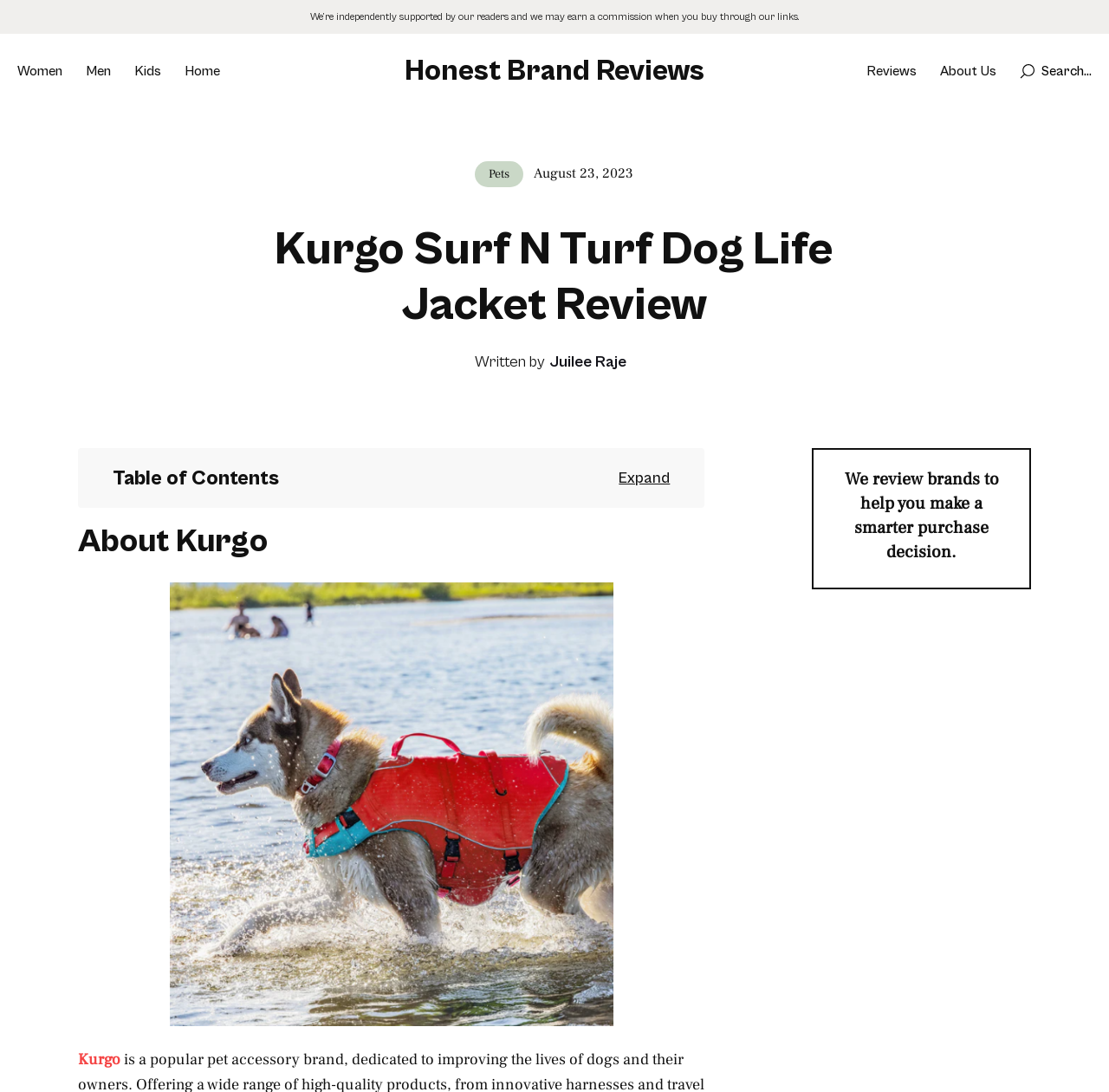Could you indicate the bounding box coordinates of the region to click in order to complete this instruction: "Search for something".

[0.92, 0.059, 0.984, 0.072]